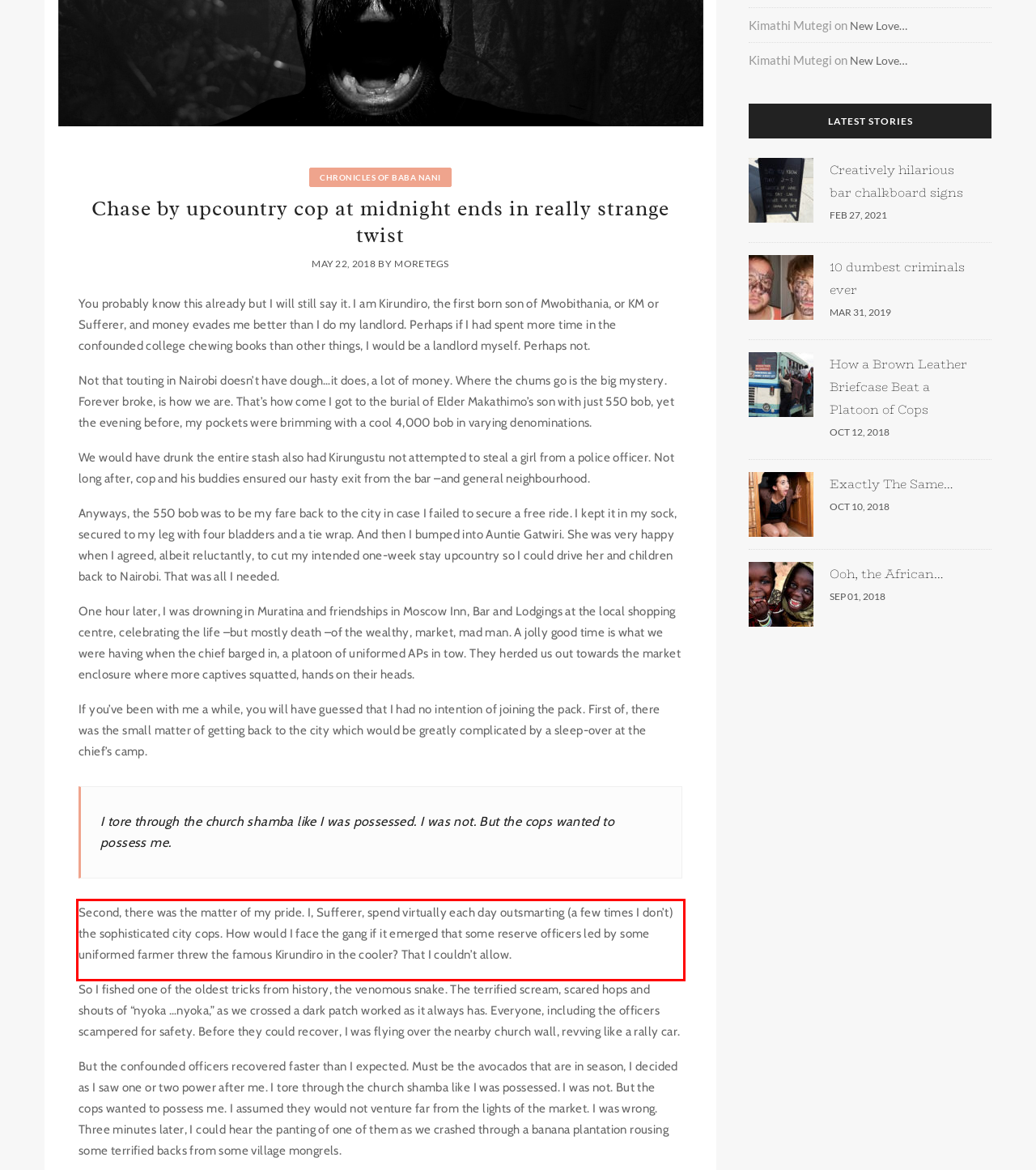Please identify the text within the red rectangular bounding box in the provided webpage screenshot.

Second, there was the matter of my pride. I, Sufferer, spend virtually each day outsmarting (a few times I don’t) the sophisticated city cops. How would I face the gang if it emerged that some reserve officers led by some uniformed farmer threw the famous Kirundiro in the cooler? That I couldn’t allow.